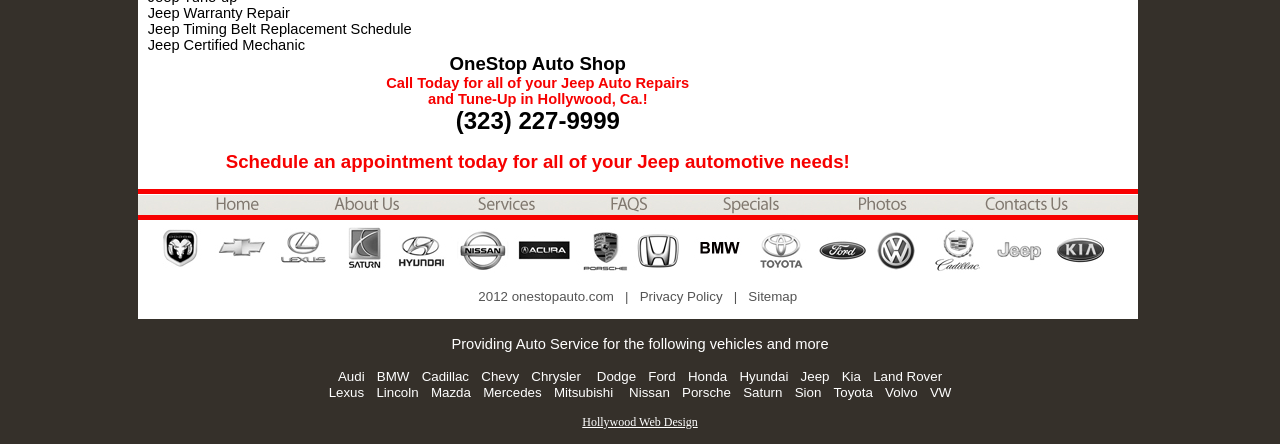Please identify the bounding box coordinates for the region that you need to click to follow this instruction: "Click on 'jeep auto repair hollywood ca'".

[0.769, 0.583, 0.822, 0.622]